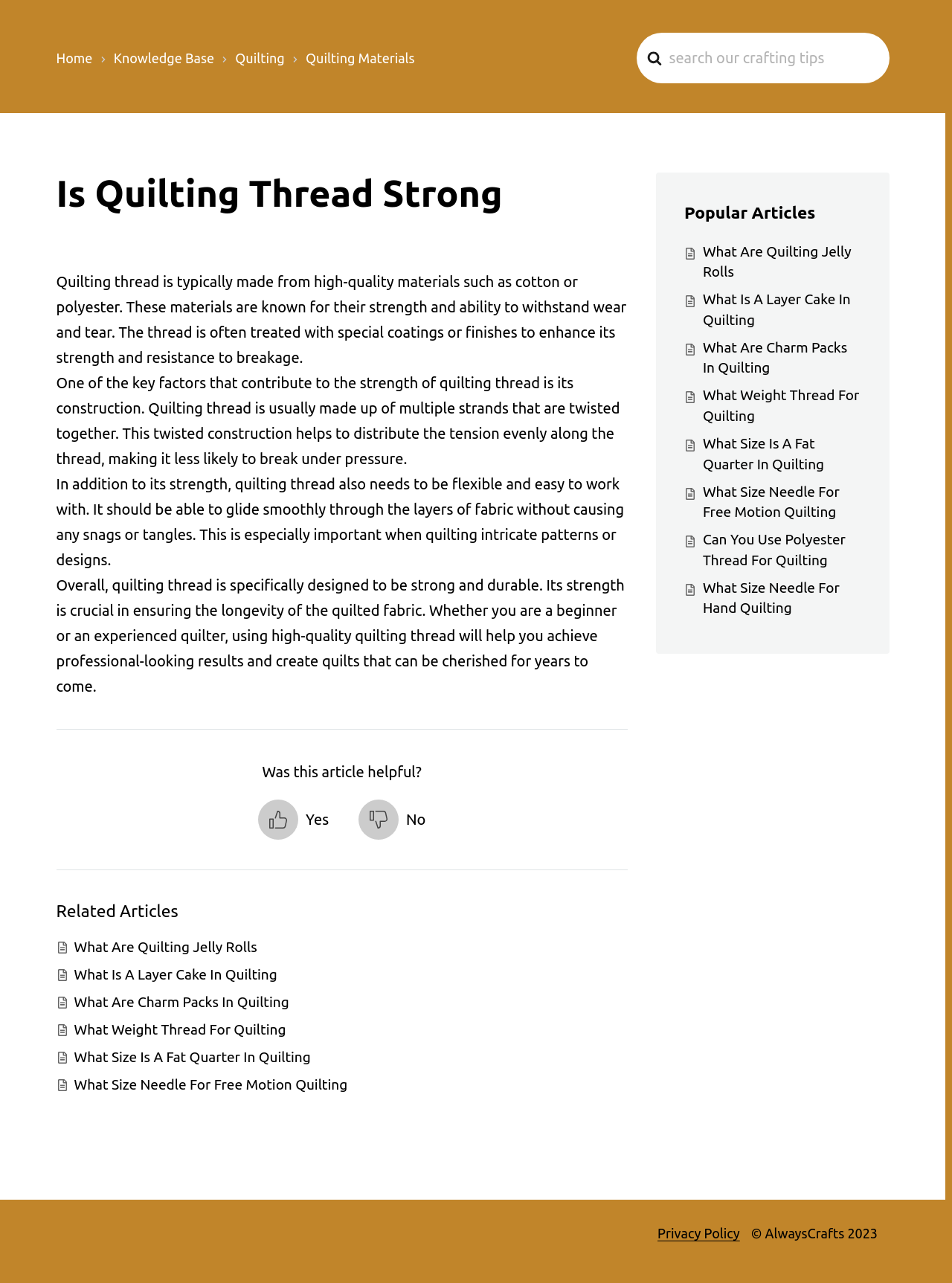Please determine the bounding box coordinates for the UI element described here. Use the format (top-left x, top-left y, bottom-right x, bottom-right y) with values bounded between 0 and 1: What Weight Thread For Quilting

[0.078, 0.796, 0.3, 0.809]